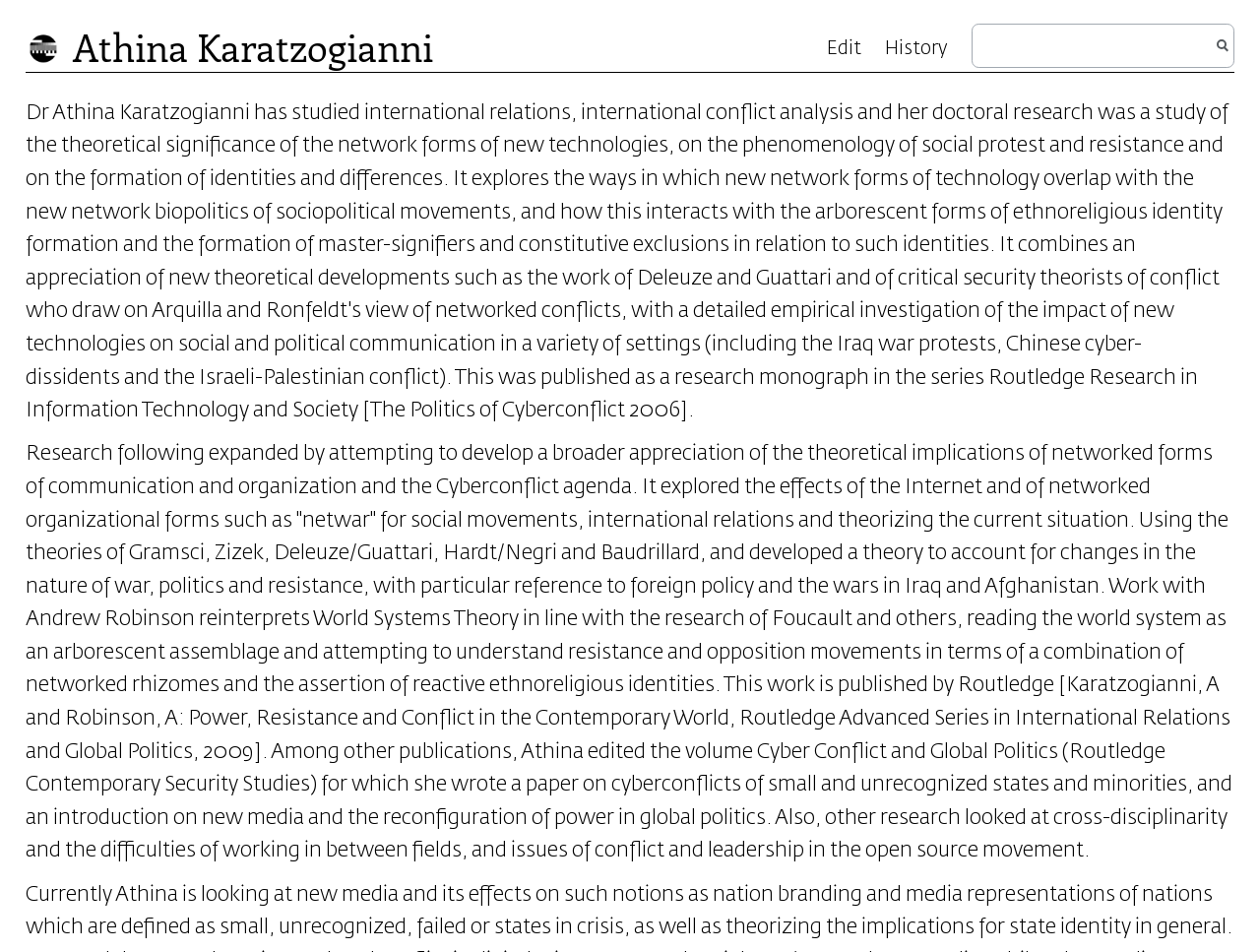Given the description "Edit", determine the bounding box of the corresponding UI element.

[0.647, 0.012, 0.693, 0.076]